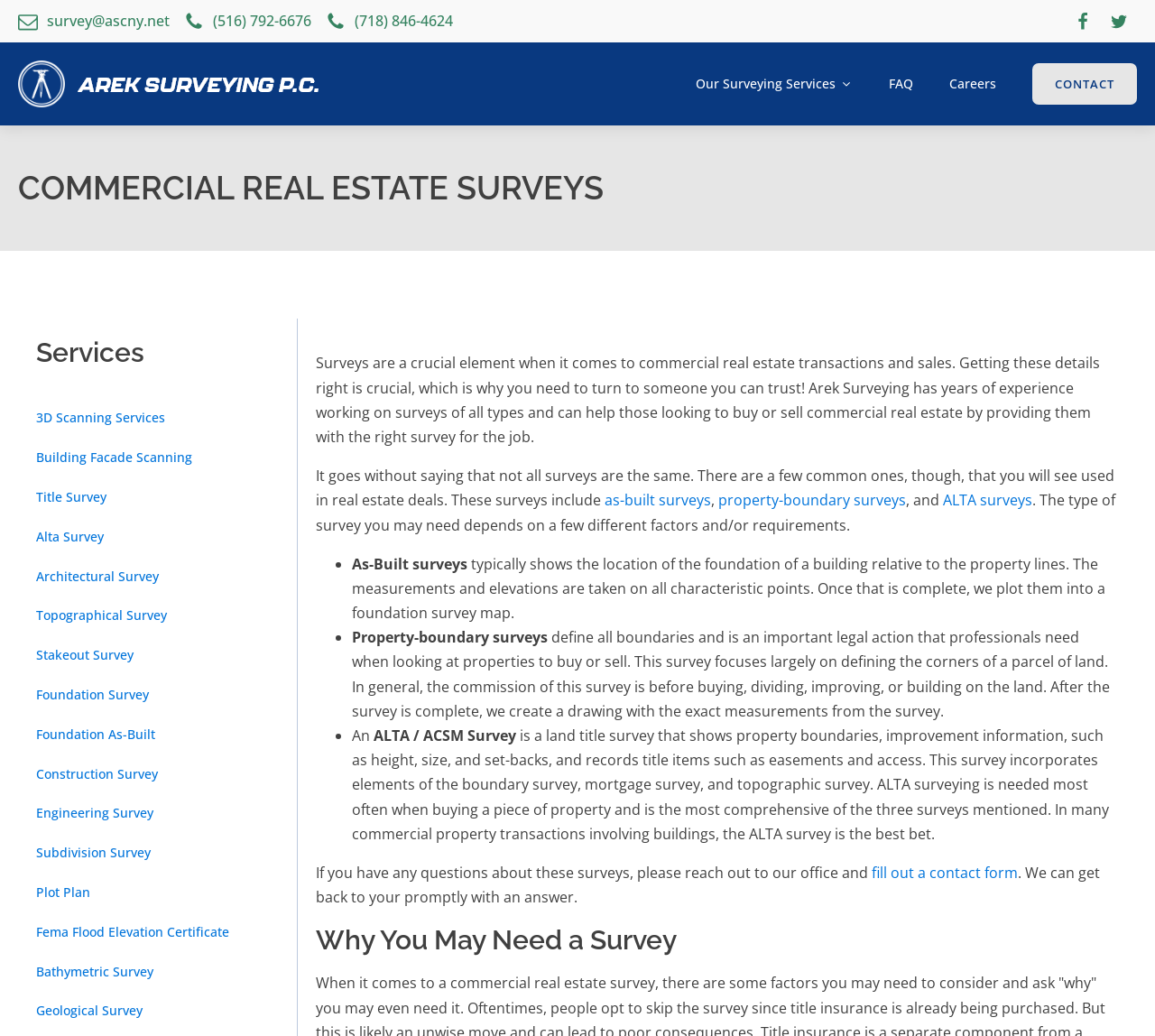Locate the bounding box coordinates of the element that needs to be clicked to carry out the instruction: "View the 'Our Surveying Services' page". The coordinates should be given as four float numbers ranging from 0 to 1, i.e., [left, top, right, bottom].

[0.587, 0.066, 0.754, 0.096]